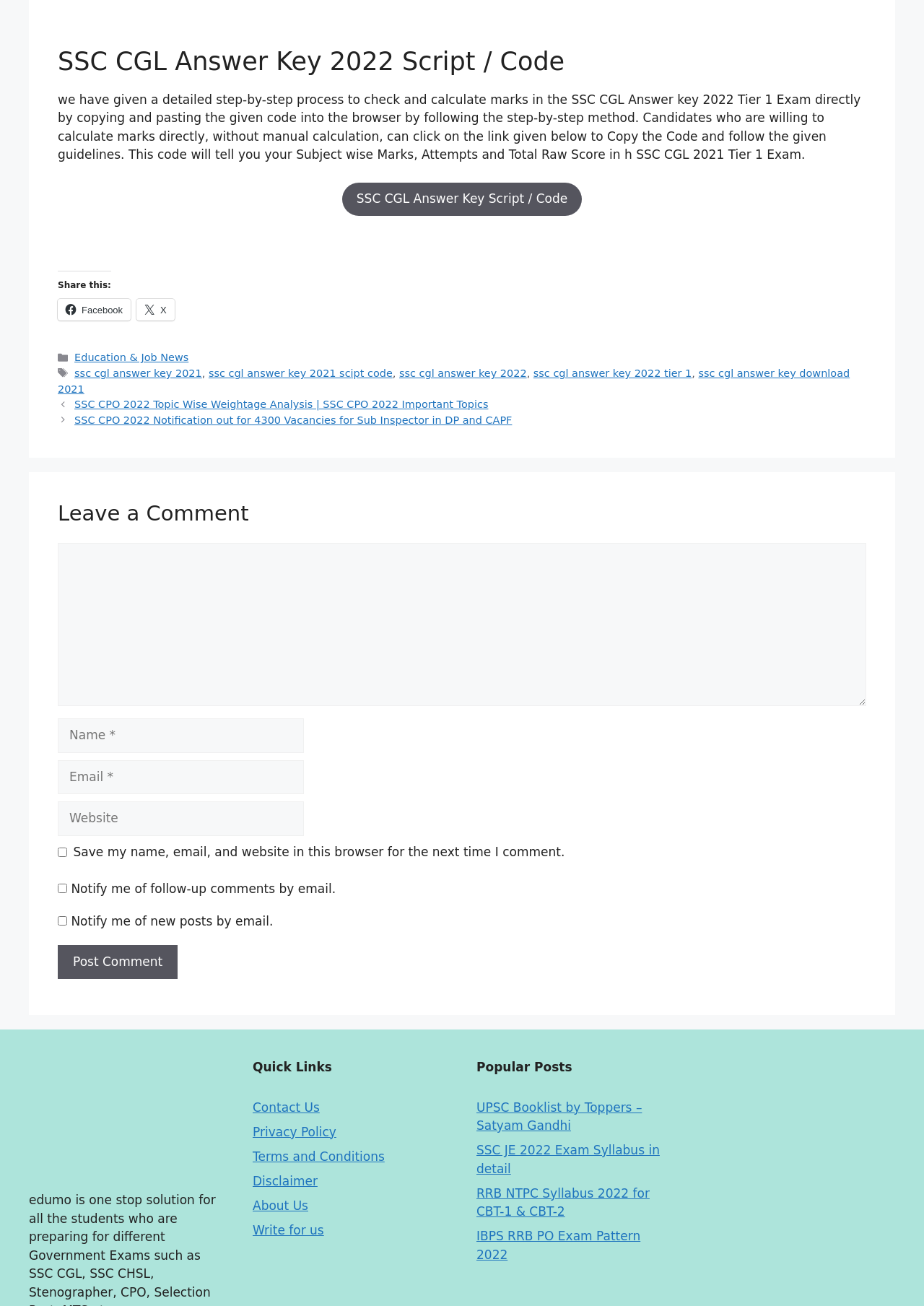Determine the bounding box coordinates of the clickable element to complete this instruction: "Click on the link to view SSC CPO 2022 Topic Wise Weightage Analysis". Provide the coordinates in the format of four float numbers between 0 and 1, [left, top, right, bottom].

[0.081, 0.305, 0.528, 0.314]